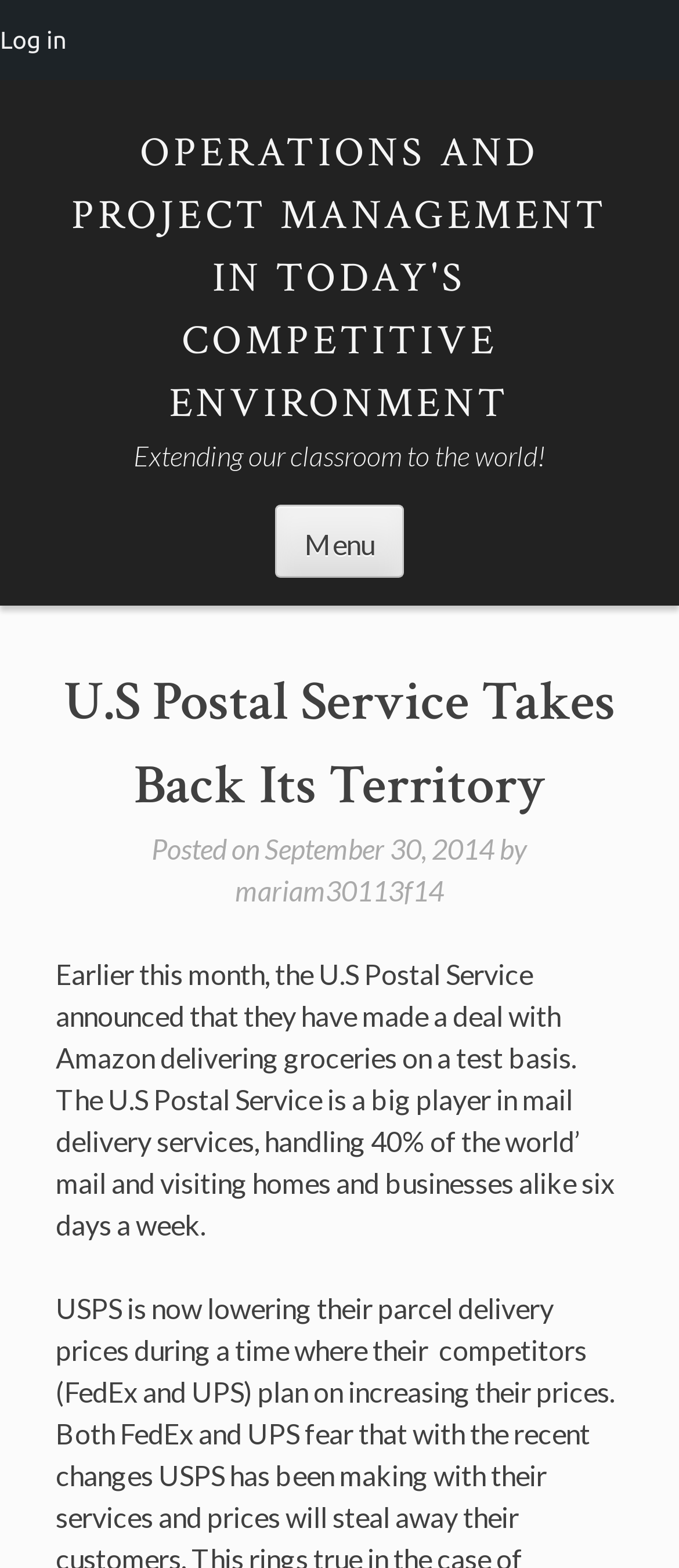Using floating point numbers between 0 and 1, provide the bounding box coordinates in the format (top-left x, top-left y, bottom-right x, bottom-right y). Locate the UI element described here: Log in

[0.0, 0.0, 0.098, 0.051]